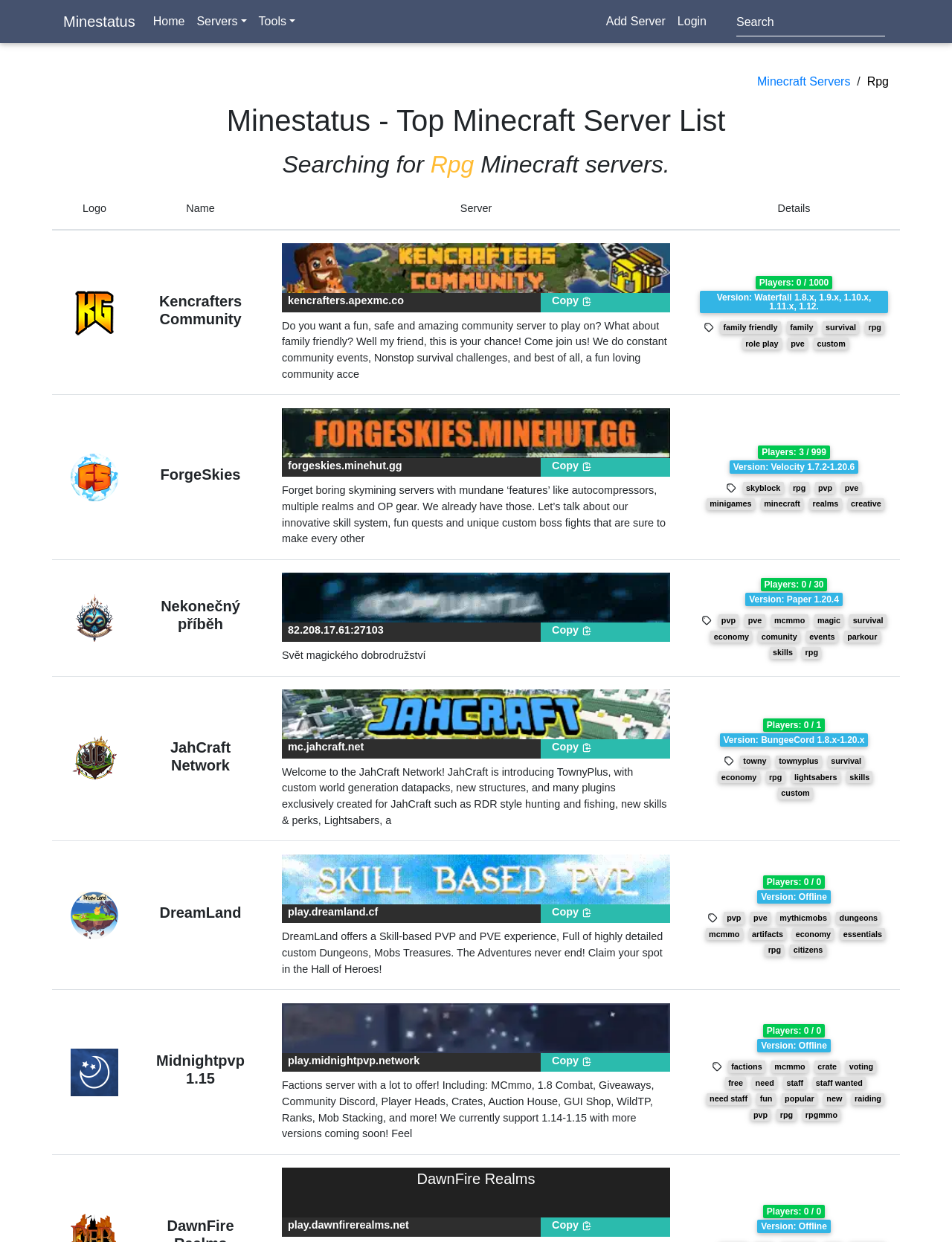Find the bounding box coordinates of the UI element according to this description: "skyblock".

[0.78, 0.388, 0.823, 0.398]